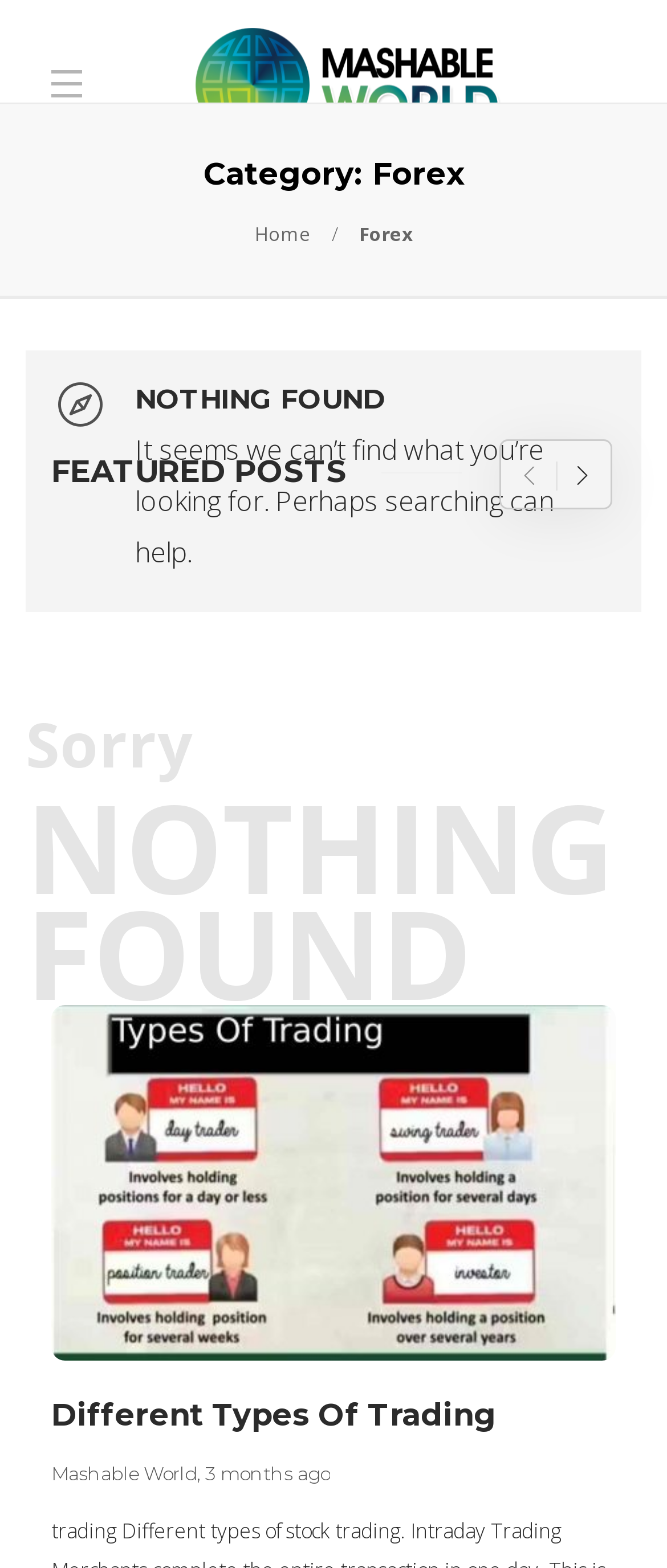What is the name of the website?
Can you give a detailed and elaborate answer to the question?

The name of the website is Mashable World, which can be determined by looking at the link 'Mashable World' on the top of the webpage.